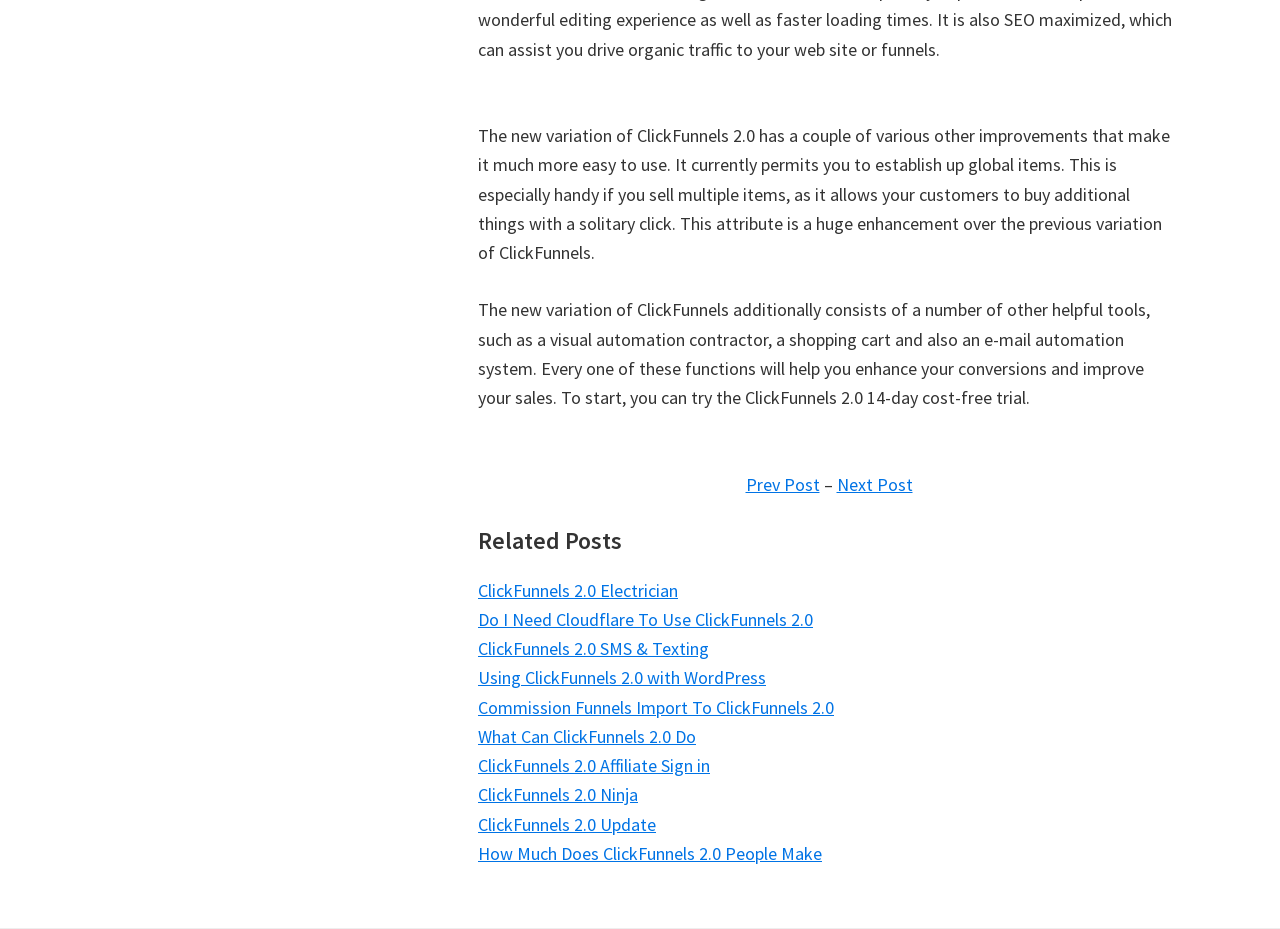Please locate the bounding box coordinates of the element's region that needs to be clicked to follow the instruction: "Check 'ClickFunnels 2.0 Update'". The bounding box coordinates should be provided as four float numbers between 0 and 1, i.e., [left, top, right, bottom].

[0.373, 0.875, 0.512, 0.9]